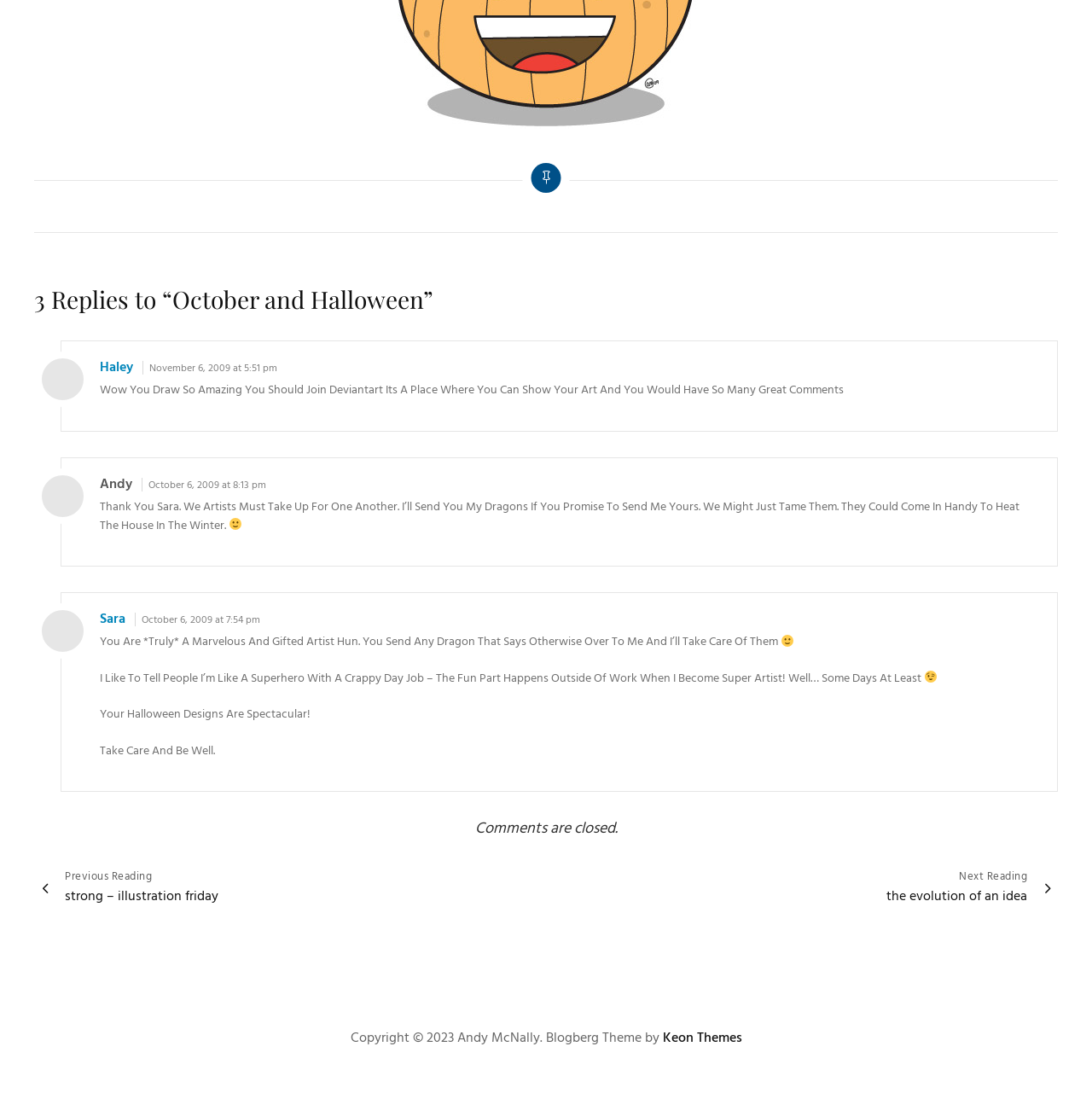Using the elements shown in the image, answer the question comprehensively: Is it possible to leave a new comment on this post?

It is not possible to leave a new comment on this post because the webpage states 'Comments are closed'.